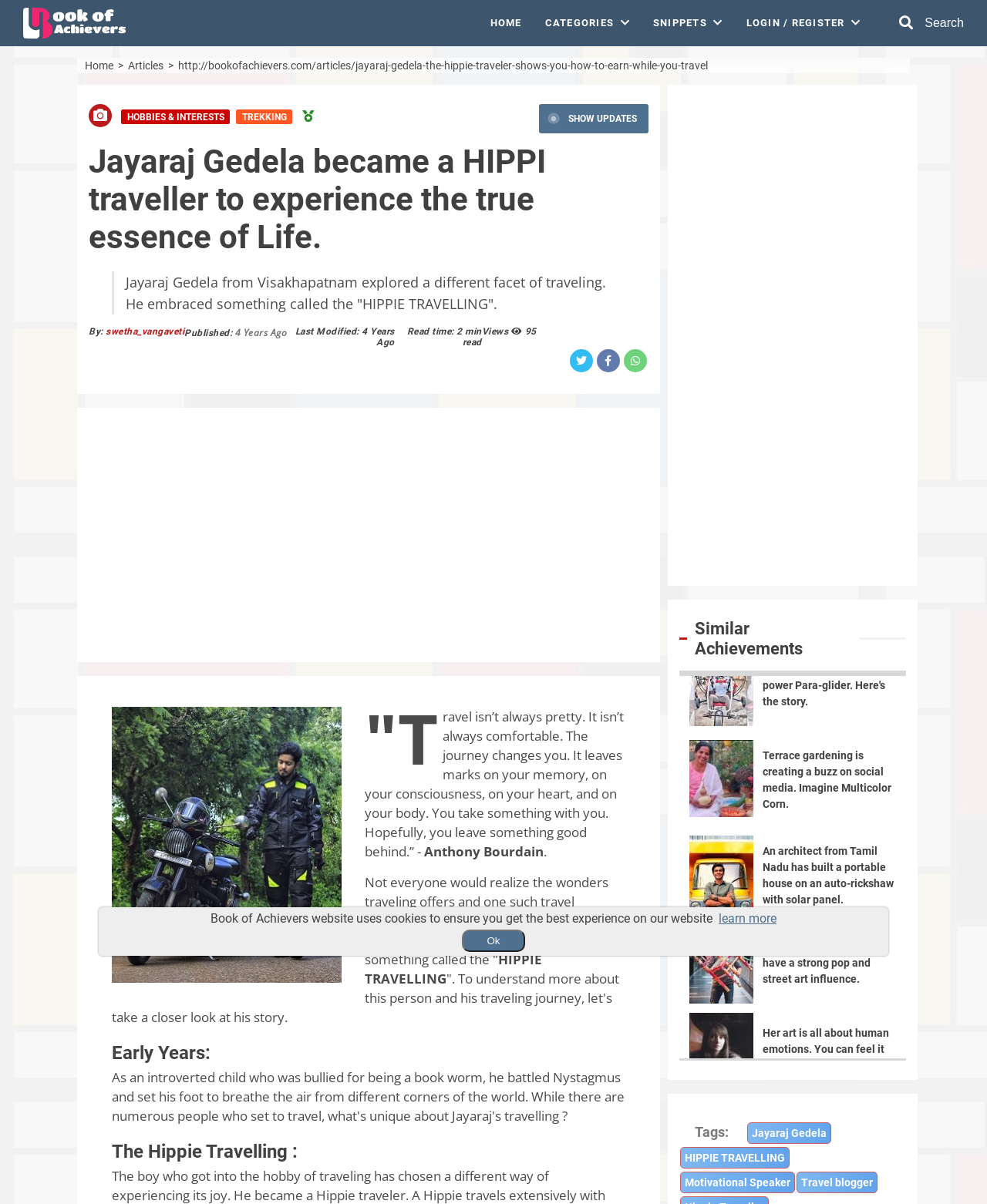Use a single word or phrase to answer the following:
What is the name of the person who wrote the article?

swetha_vangaveti